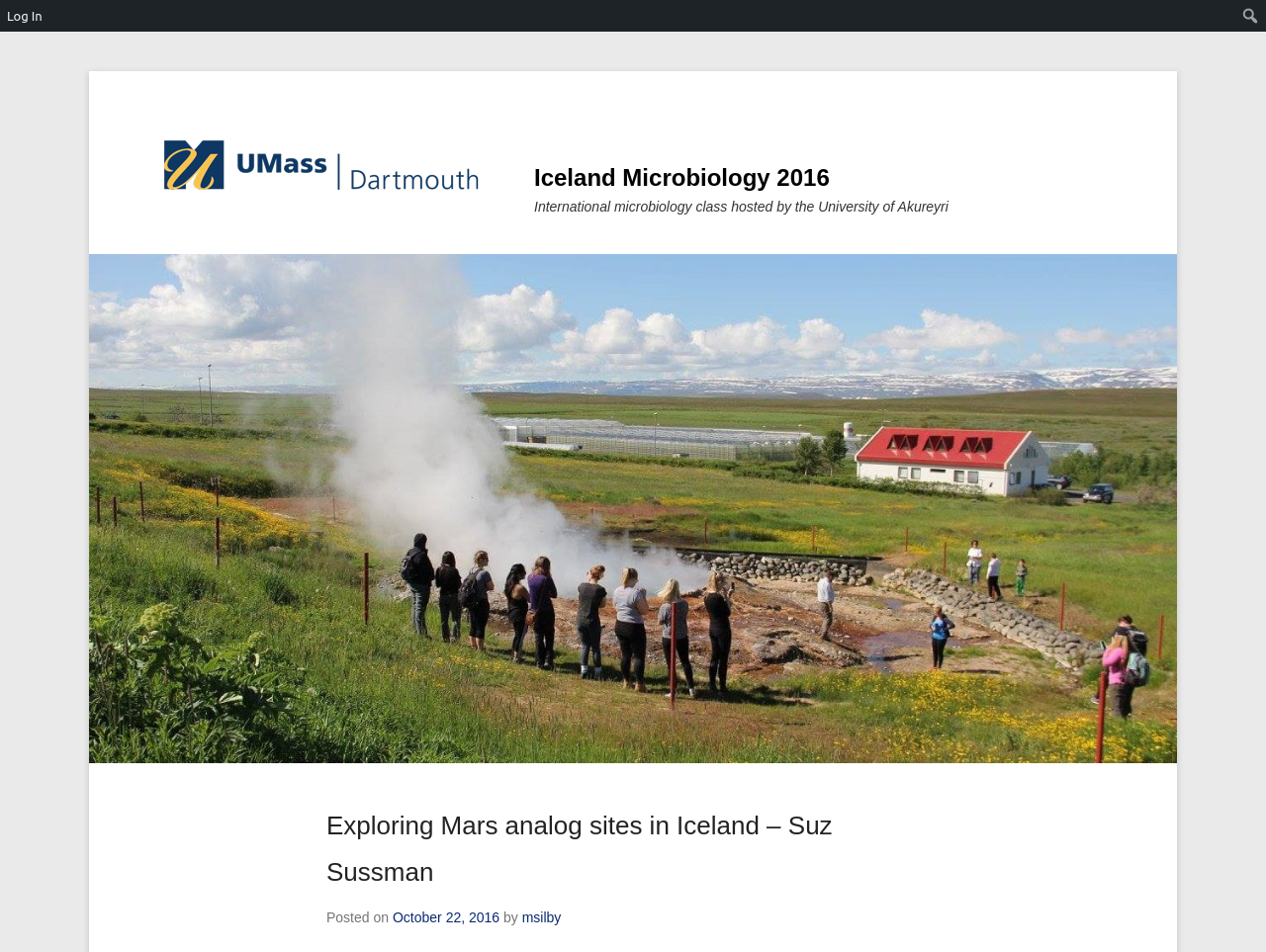Your task is to find and give the main heading text of the webpage.

Iceland Microbiology 2016